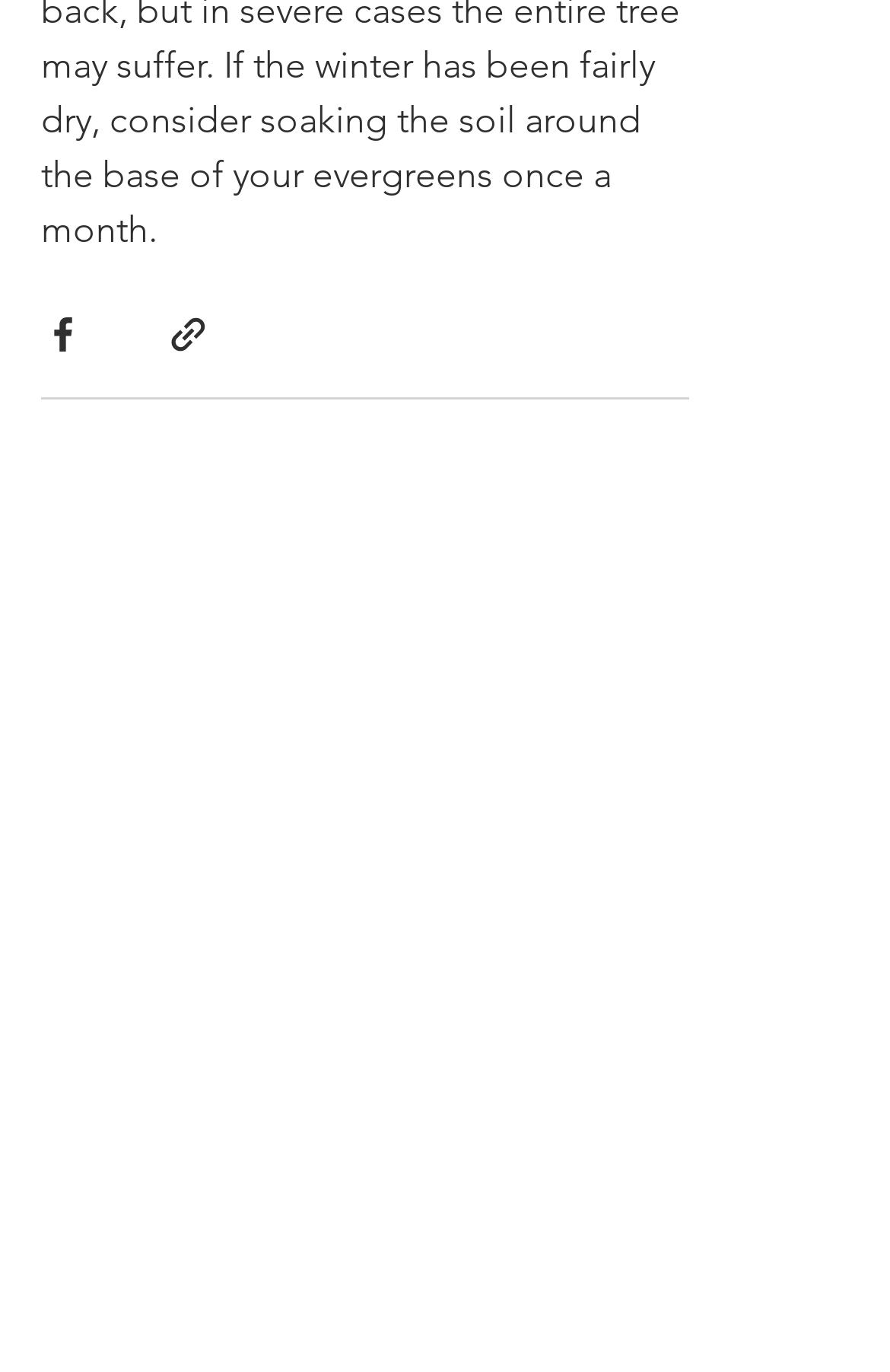Please respond to the question using a single word or phrase:
What is the address?

9430 198 St, Langley, BC V1M 3C8